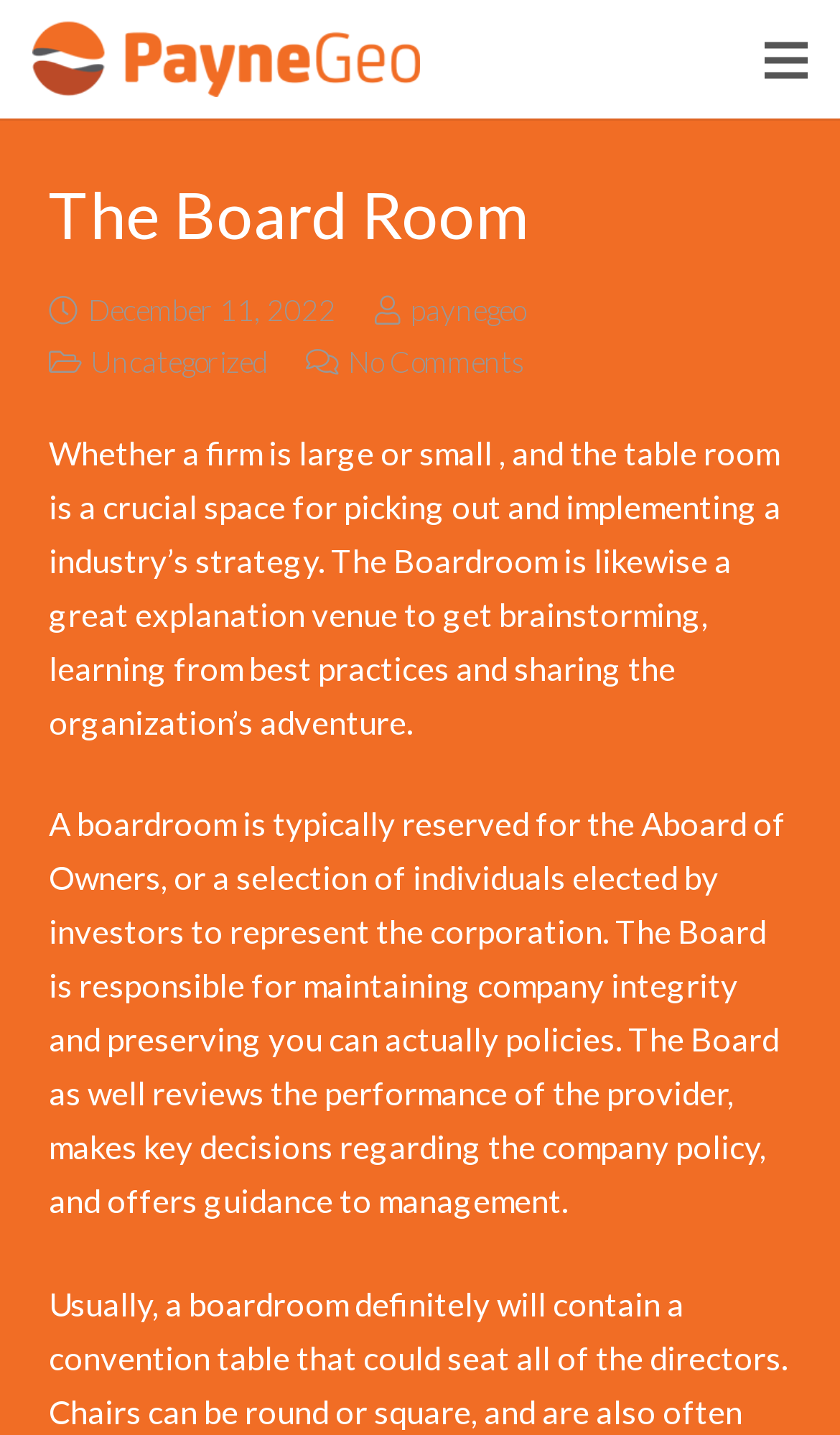Identify and provide the text of the main header on the webpage.

The Board Room